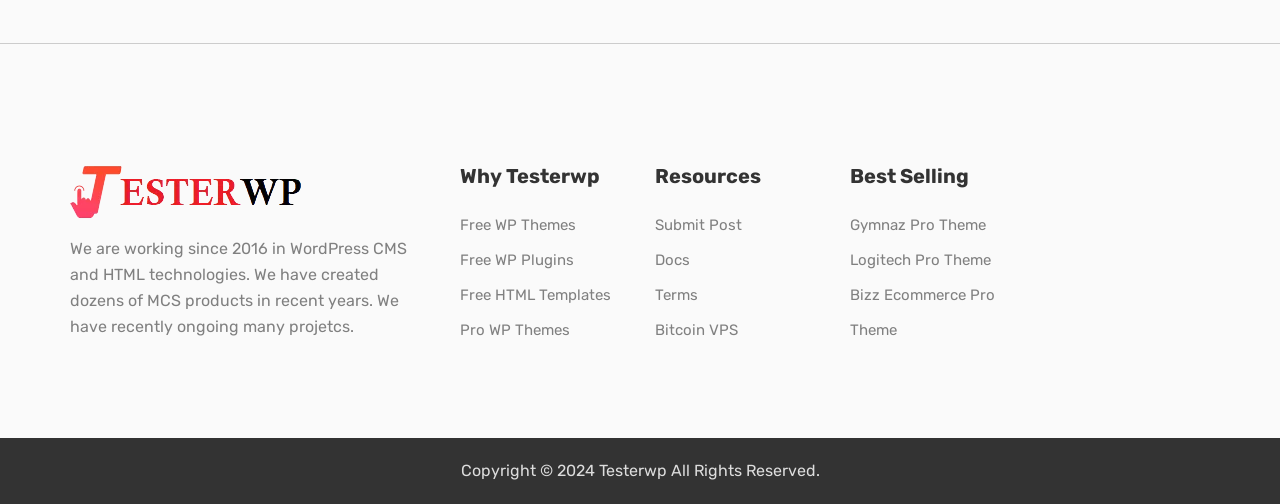Identify the bounding box coordinates of the clickable region to carry out the given instruction: "Check Terms".

[0.512, 0.568, 0.545, 0.604]